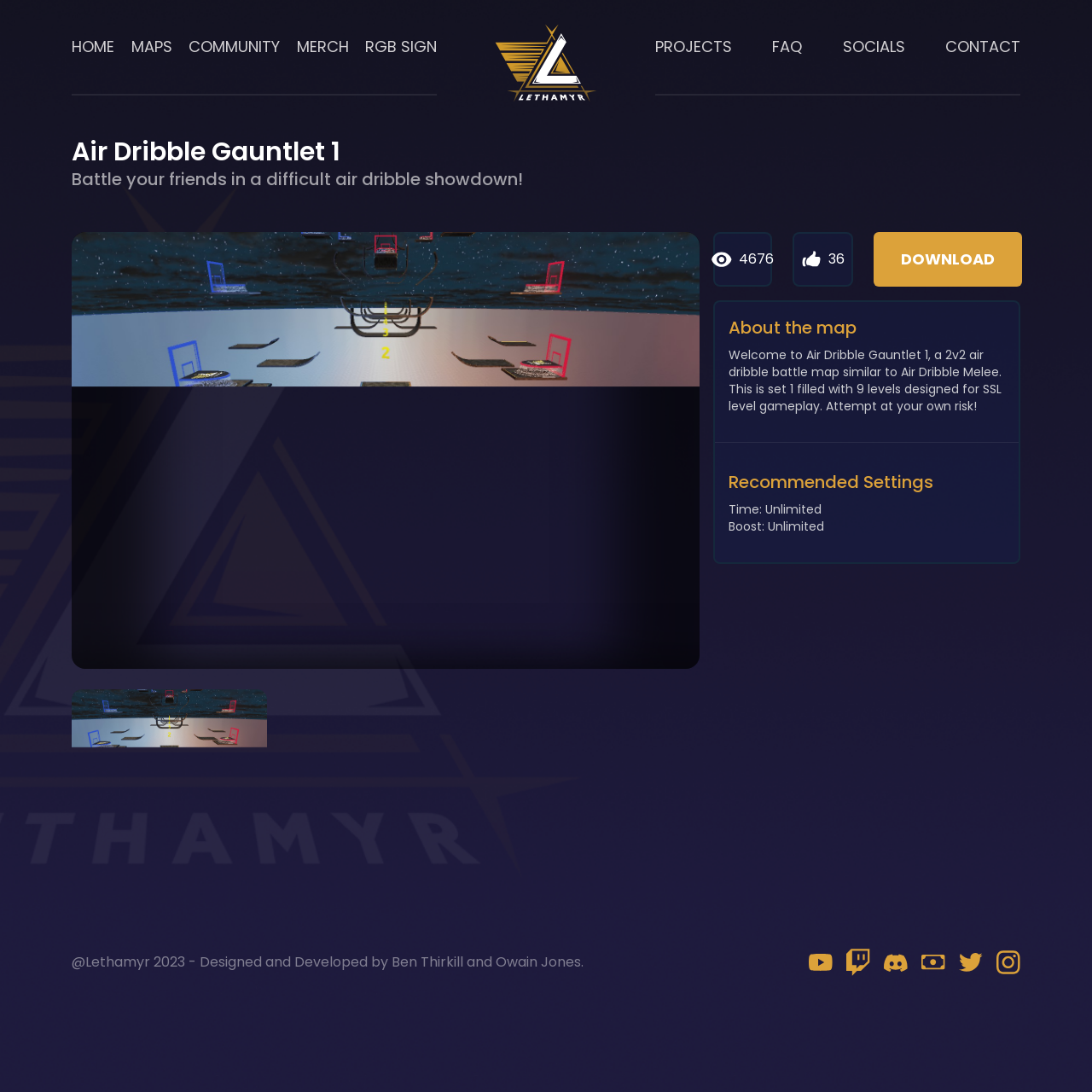Give an in-depth explanation of the webpage layout and content.

This webpage is Lethamyr's personal site, where visitors can download his maps. At the top, there is a navigation menu with 8 links: HOME, MAPS, COMMUNITY, MERCH, RGB SIGN, PROJECTS, FAQ, and SOCIALS, followed by a logo image of Lethamyr. 

Below the navigation menu, there are two headings: "Air Dribble Gauntlet 1" and "Battle your friends in a difficult air dribble showdown!" The main content of the page is a large image of the map, accompanied by three smaller map images below it. 

To the right of the main map image, there is a section with a "Views Icon" image, a button displaying the number "4676", and a static text "36". Below this section, there is a "DOWNLOAD" link.

Further down the page, there are two headings: "About the map" and "Recommended Settings". The "About the map" section contains a paragraph of text describing the map, while the "Recommended Settings" section lists two settings: "Time: Unlimited" and "Boost: Unlimited".

At the bottom of the page, there is a footer section with a copyright notice "2023 - Designed and Developed by" followed by three links: Ben Thirkill, Owain Jones, and a period. To the right of the footer section, there are five social media links with their corresponding icons: Youtube, Twitch, Discord, Patreon, and Twitter.